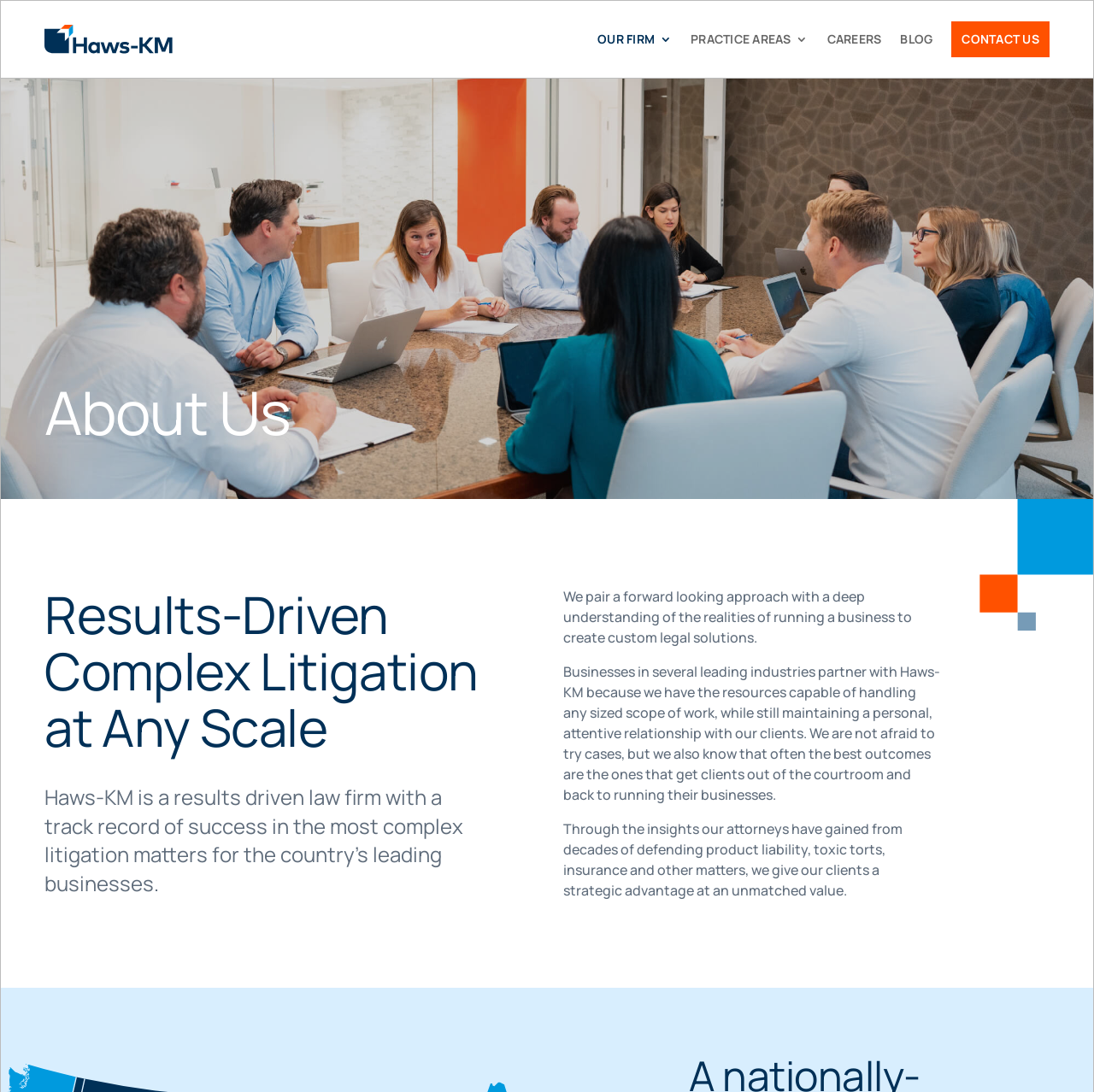What is the advantage of working with the law firm?
Please answer using one word or phrase, based on the screenshot.

Strategic advantage